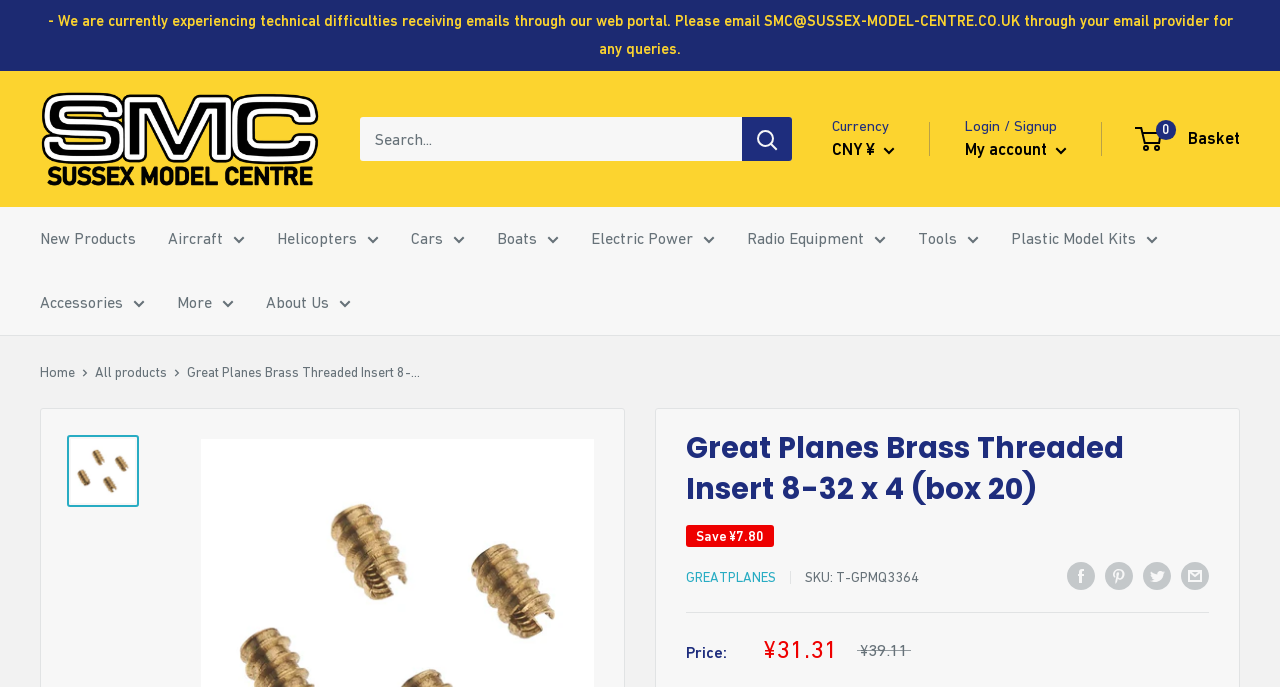Find the headline of the webpage and generate its text content.

Great Planes Brass Threaded Insert 8-32 x 4 (box 20)